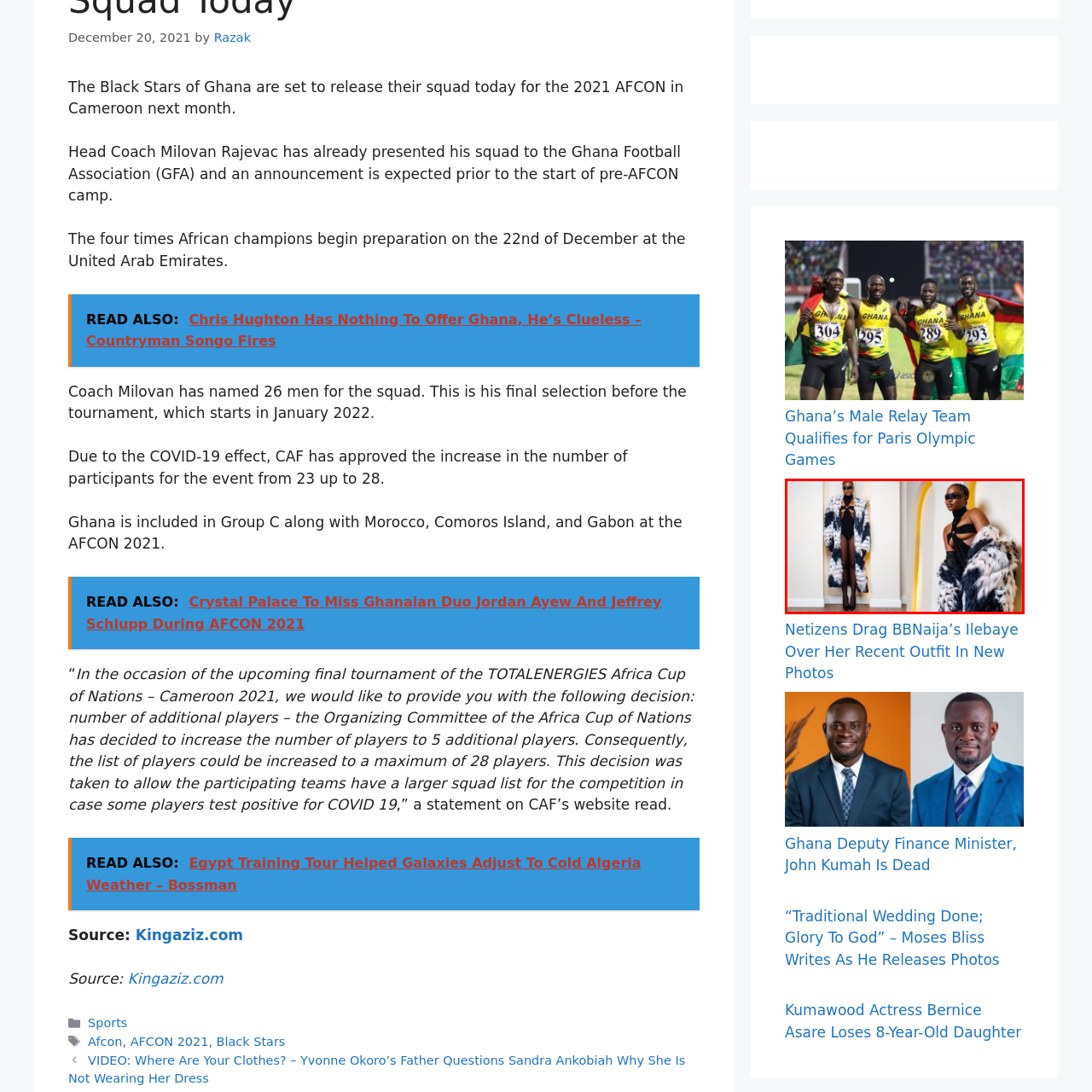Compose a thorough description of the image encased in the red perimeter.

The image features a striking fashion ensemble, showcasing a model in a bold and daring outfit. She is wearing a black swimsuit that features intricate cut-outs, accentuating her silhouette. Over this, she has draped a luxurious fur coat in a dramatic pattern of white and navy blue, adding a touch of elegance and glamour to the look. 

The model is styled with sleek hair and accessorized with dark sunglasses, enhancing the chic and edgy aesthetic. The backdrop is minimalistic, with smooth walls that create a contrast with her vibrant outfit, allowing the ensemble to stand out. This image embodies modern fashion and confidence, capturing attention with its blend of sophistication and daring style.